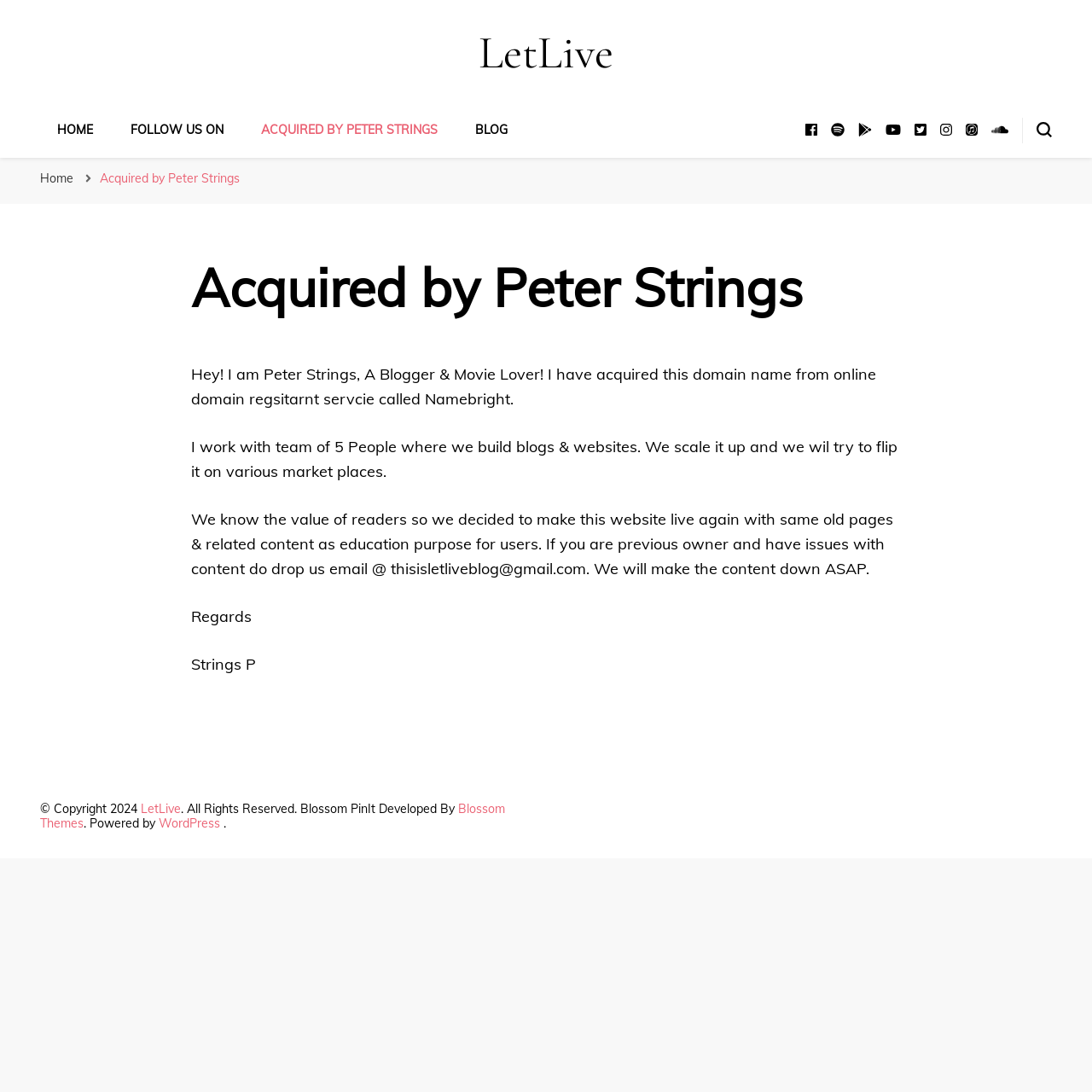Respond with a single word or phrase:
What is the copyright year?

2024